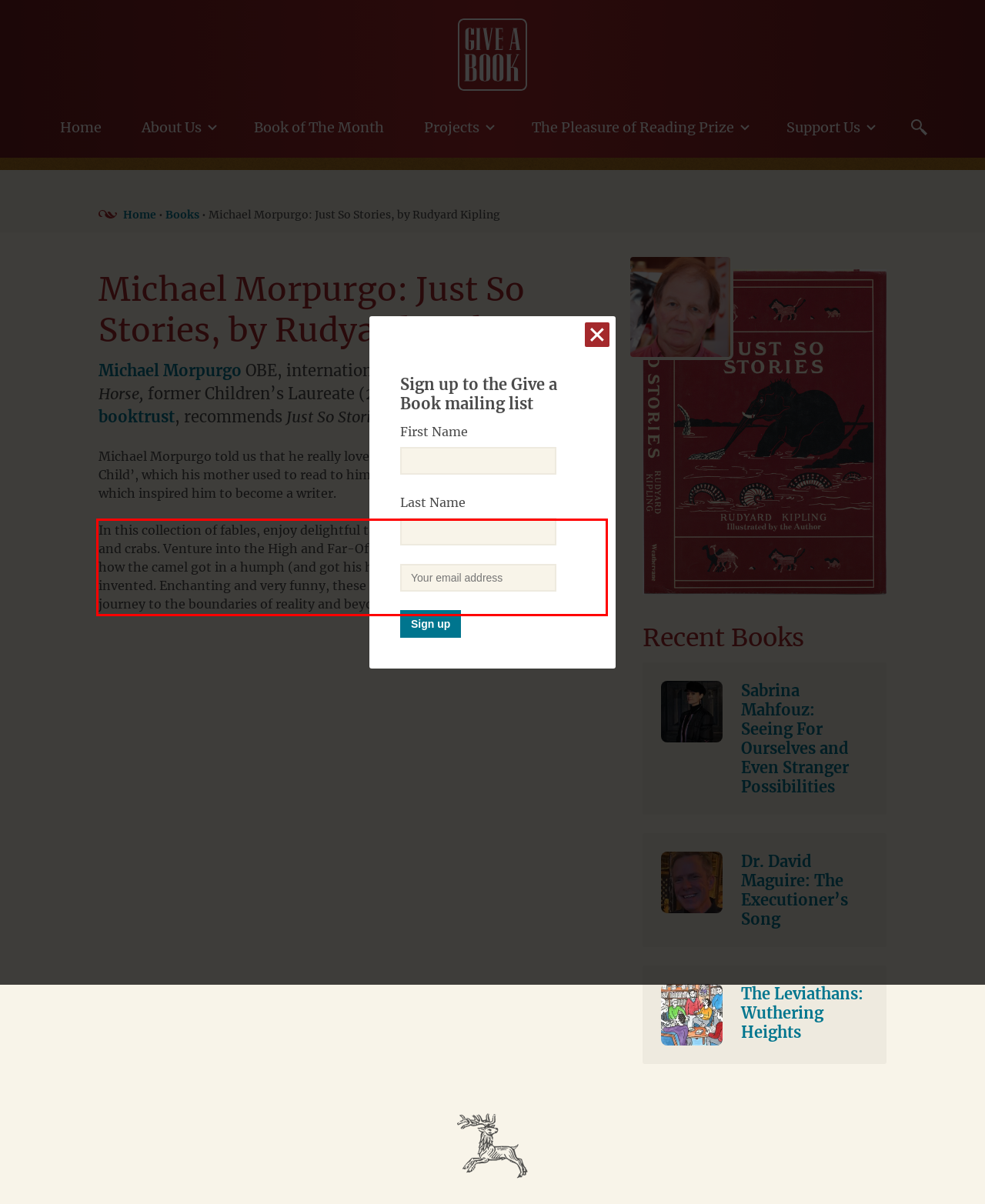The screenshot you have been given contains a UI element surrounded by a red rectangle. Use OCR to read and extract the text inside this red rectangle.

In this collection of fables, enjoy delightful tales of whales and cats and kangaroos and crabs. Venture into the High and Far-Off Times, and uncover everything from how the camel got in a humph (and got his hump!) to how the alphabet was invented. Enchanting and very funny, these fantastical stories will take you on a journey to the boundaries of reality and beyond.